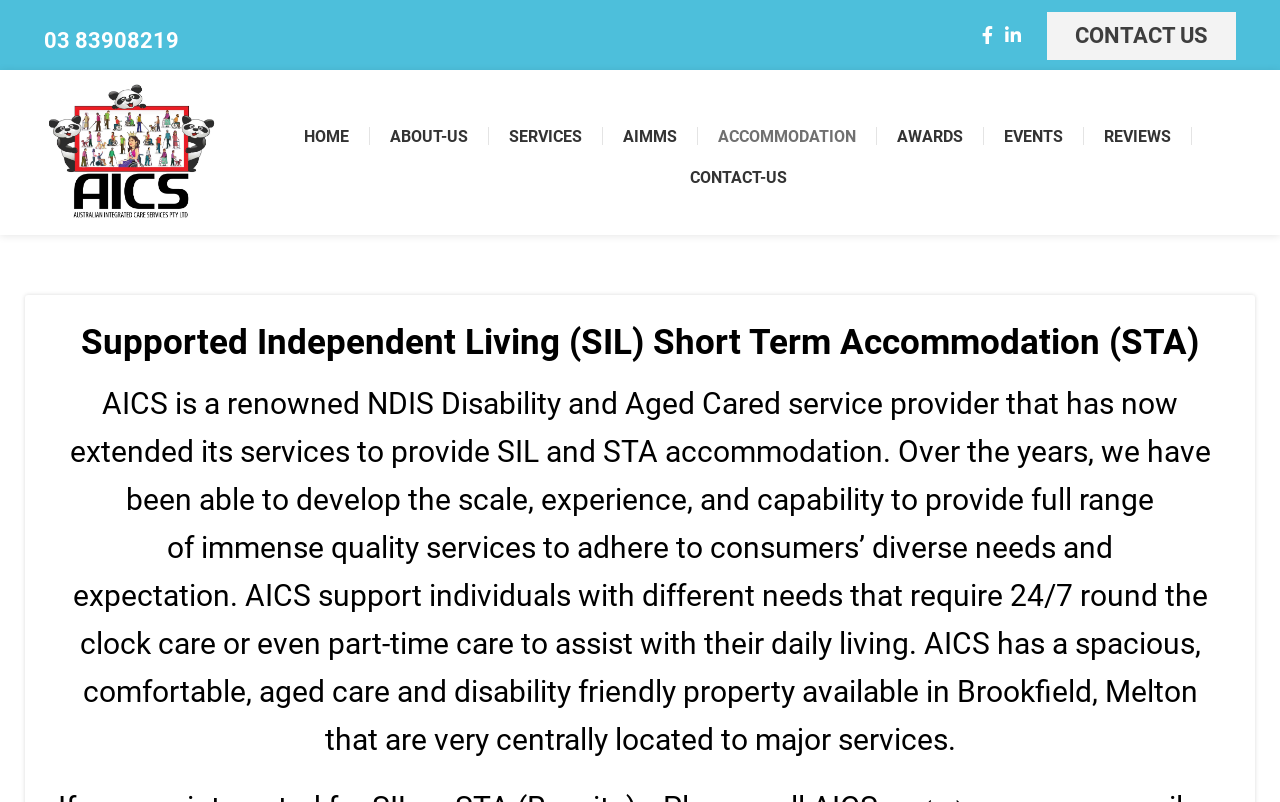What is the purpose of AICS's services?
Please craft a detailed and exhaustive response to the question.

AICS support individuals with different needs that require 24/7 round the clock care or even part-time care to assist with their daily living, as mentioned on the webpage.